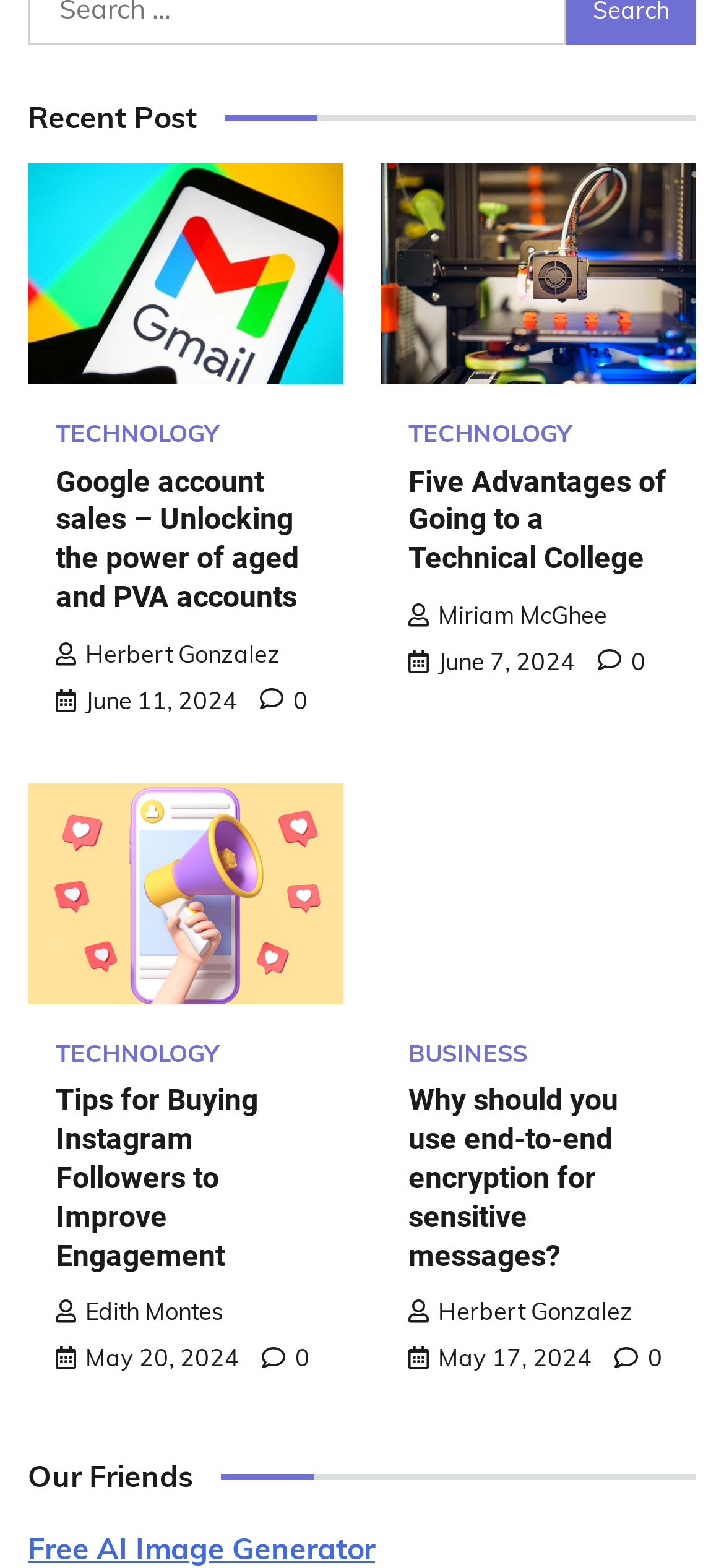What is the category of the first post?
Using the image, elaborate on the answer with as much detail as possible.

The first post has a heading 'Google account sales – Unlocking the power of aged and PVA accounts' and a link 'TECHNOLOGY' above it, indicating that the category of this post is TECHNOLOGY.